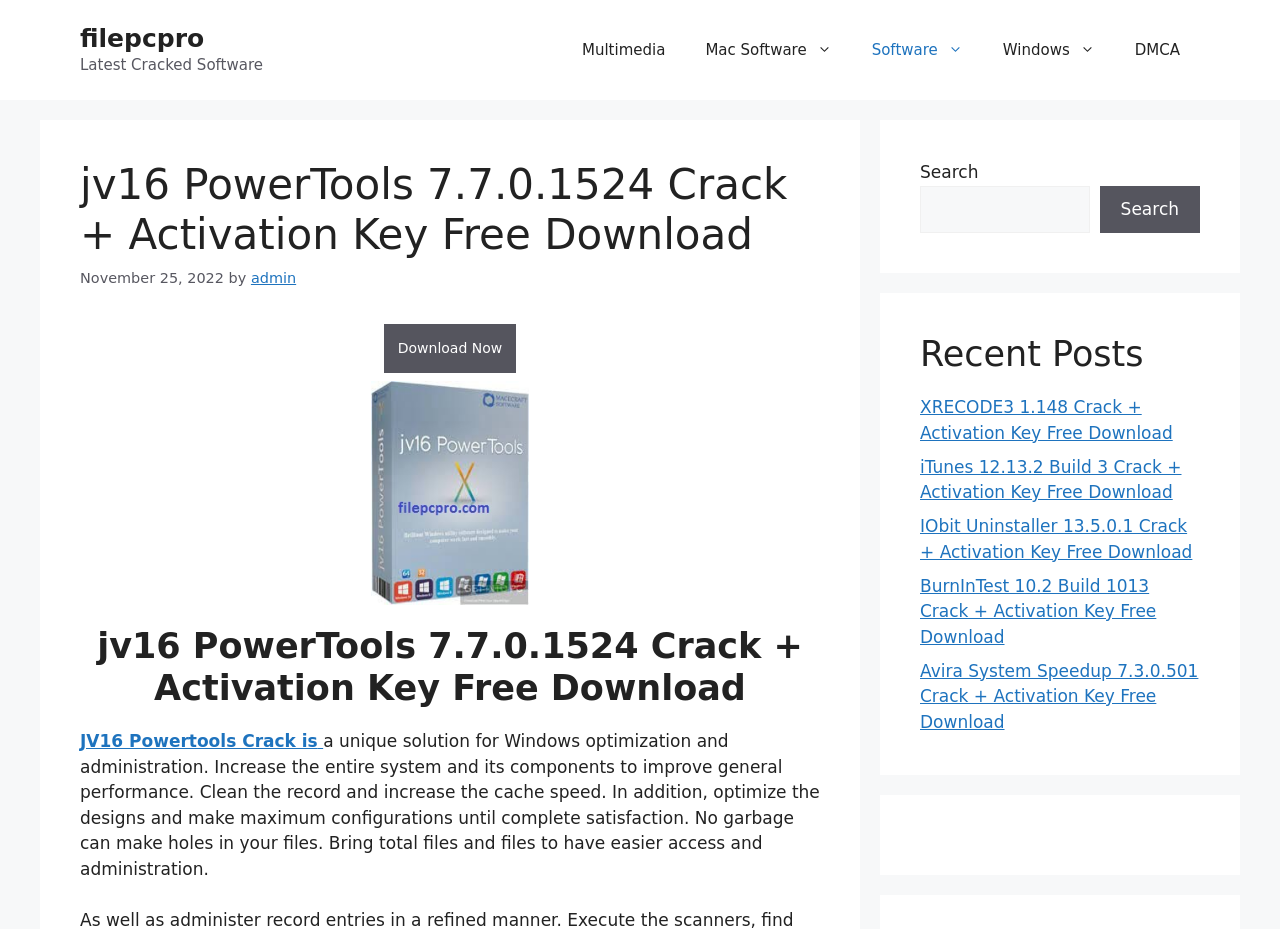Please identify the bounding box coordinates of the area I need to click to accomplish the following instruction: "Visit the 'Multimedia' page".

[0.439, 0.022, 0.535, 0.086]